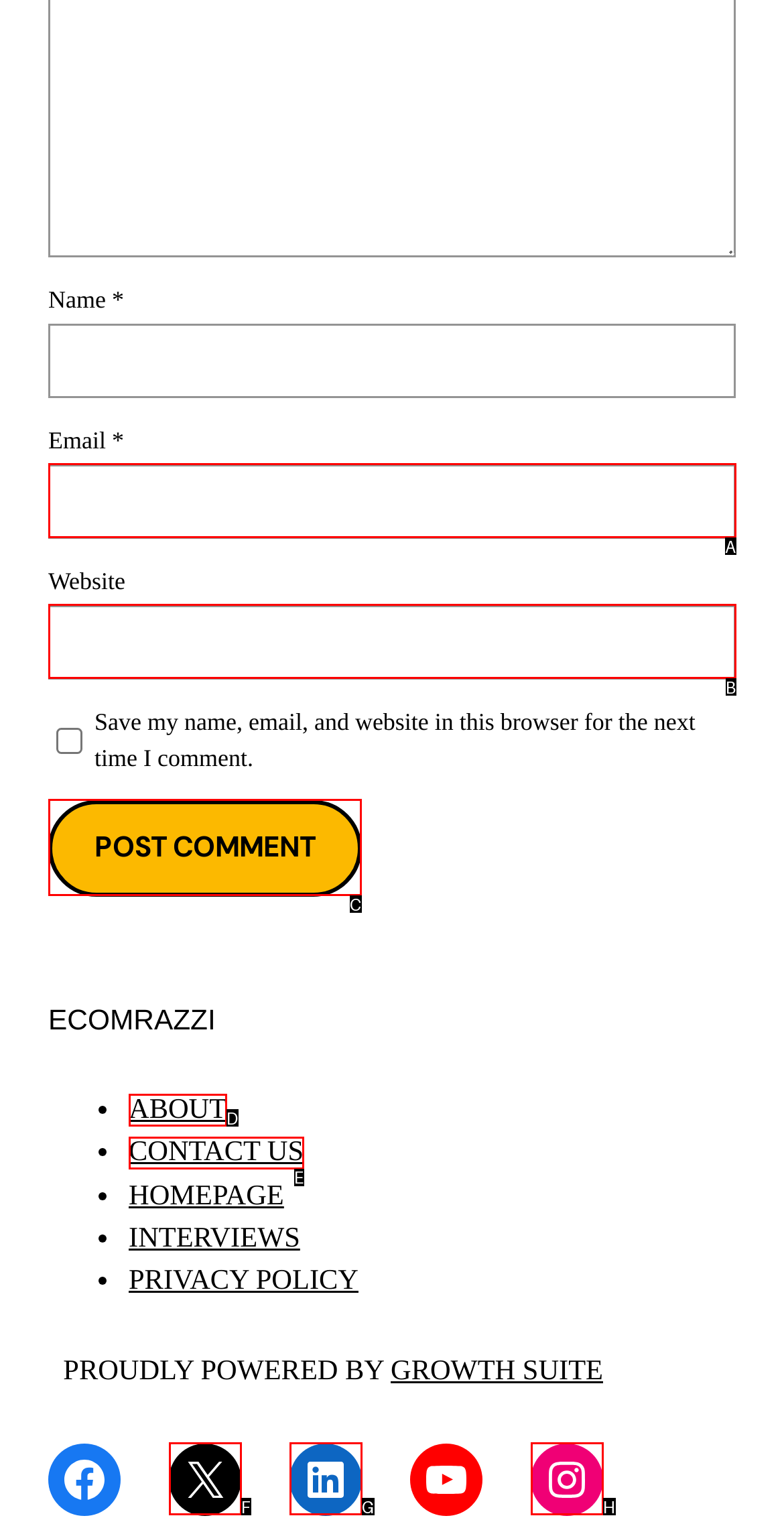Determine which option matches the element description: Contact Us
Answer using the letter of the correct option.

E